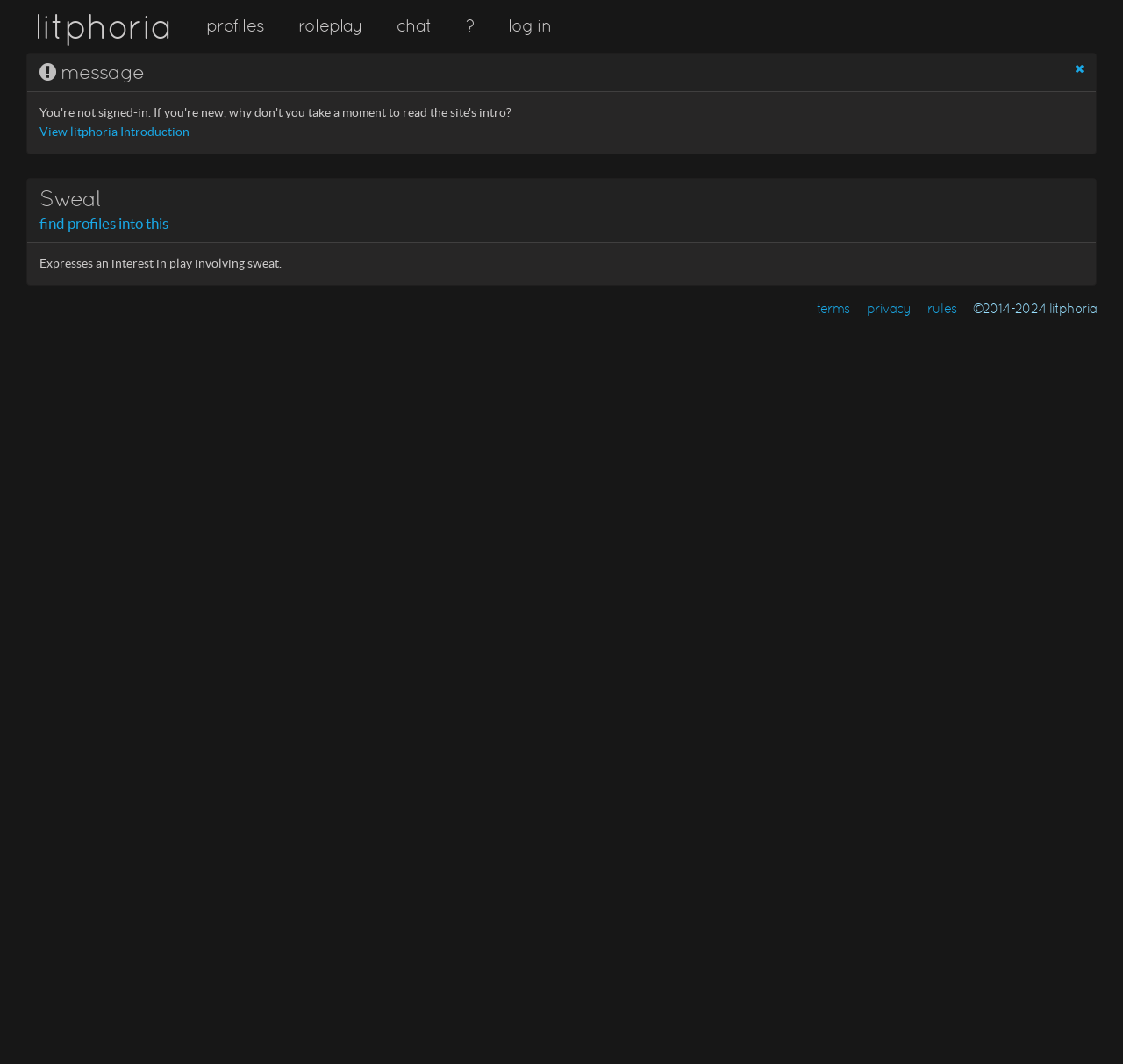Please identify the bounding box coordinates of the element that needs to be clicked to perform the following instruction: "go to litphoria homepage".

[0.03, 0.006, 0.153, 0.044]